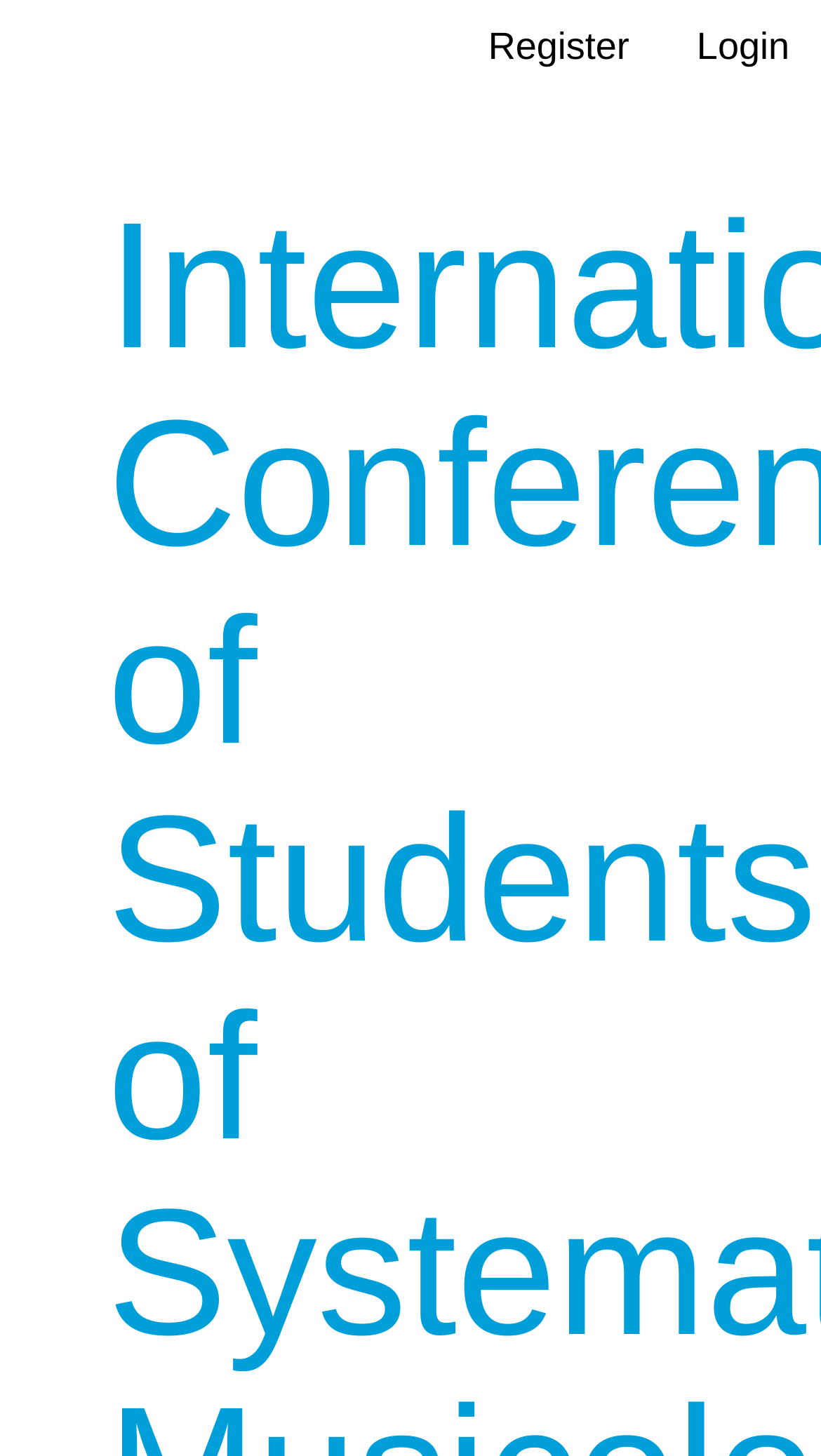Based on the element description Toggle navigation, identify the bounding box of the UI element in the given webpage screenshot. The coordinates should be in the format (top-left x, top-left y, bottom-right x, bottom-right y) and must be between 0 and 1.

[0.441, 0.073, 0.554, 0.122]